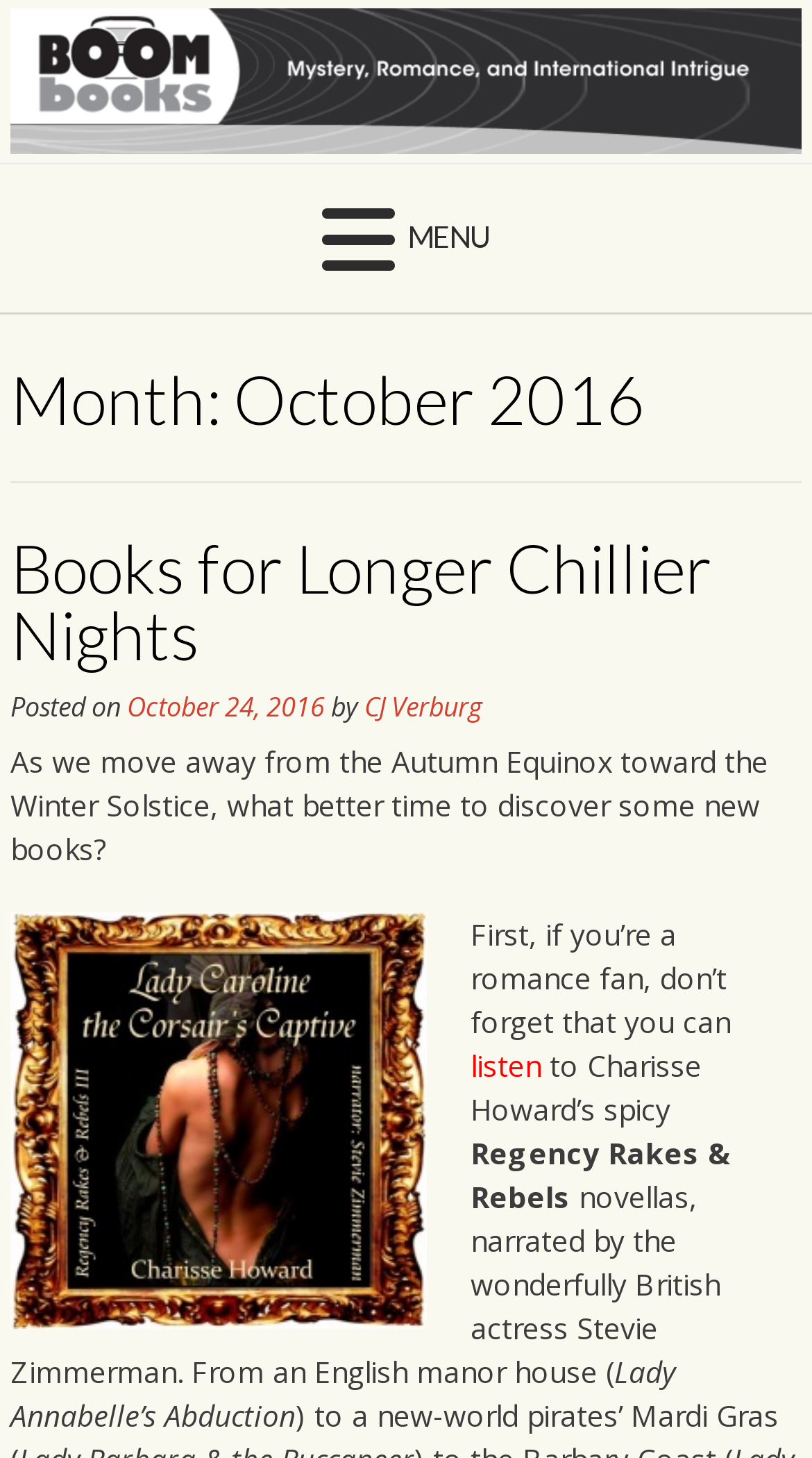For the given element description CJ Verburg, determine the bounding box coordinates of the UI element. The coordinates should follow the format (top-left x, top-left y, bottom-right x, bottom-right y) and be within the range of 0 to 1.

[0.449, 0.473, 0.595, 0.497]